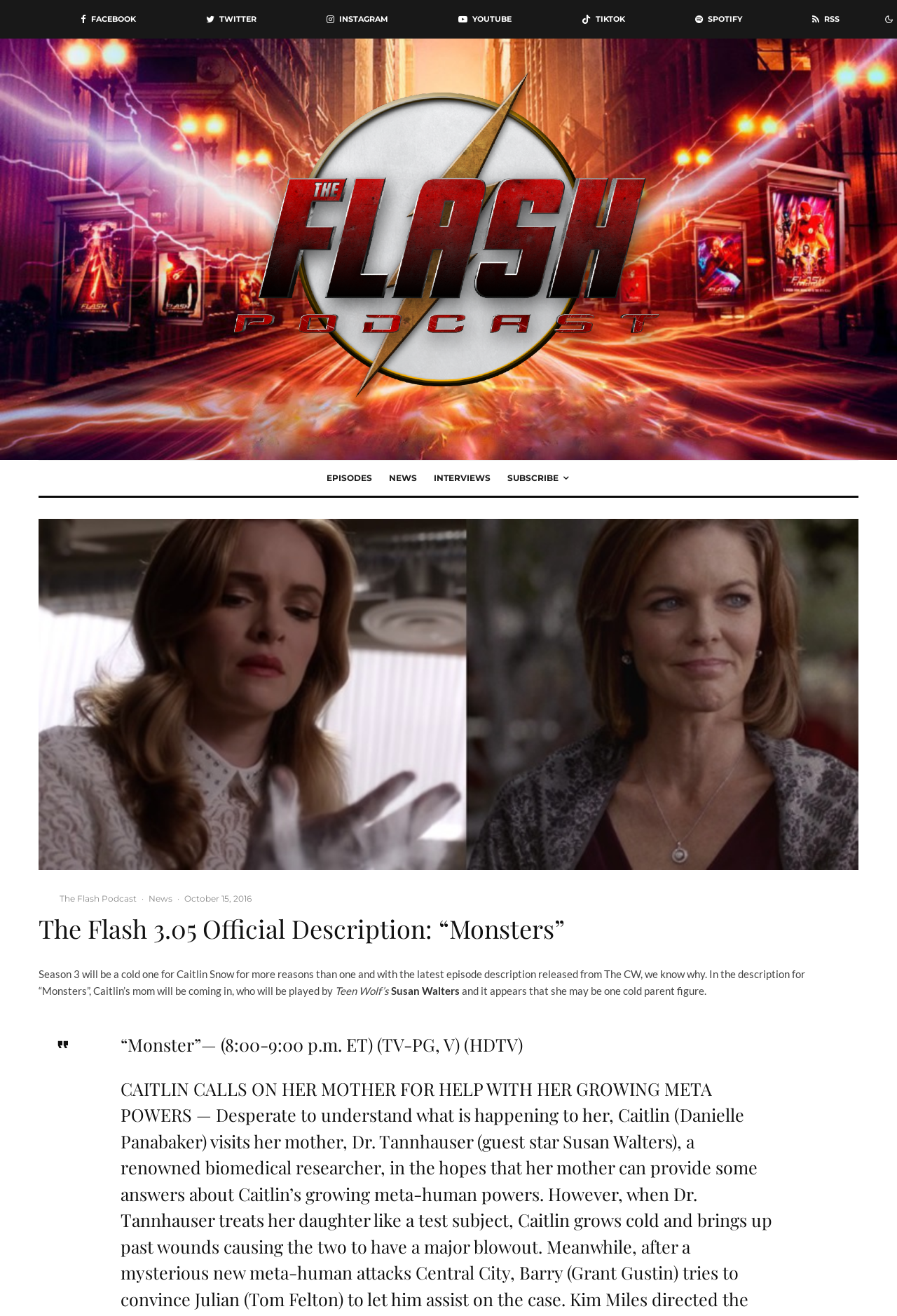What is the date mentioned in the article?
Using the image, provide a concise answer in one word or a short phrase.

October 15, 2016